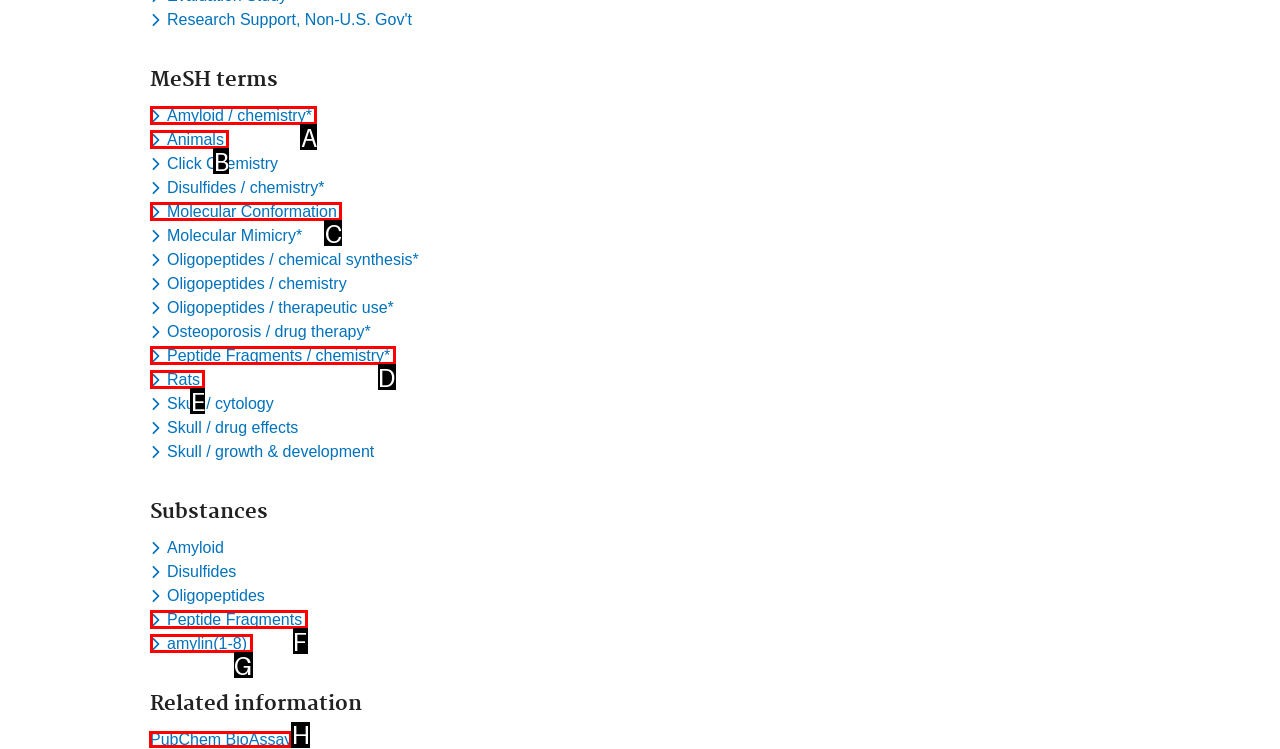Select the correct UI element to click for this task: Visit PubChem BioAssay.
Answer using the letter from the provided options.

H